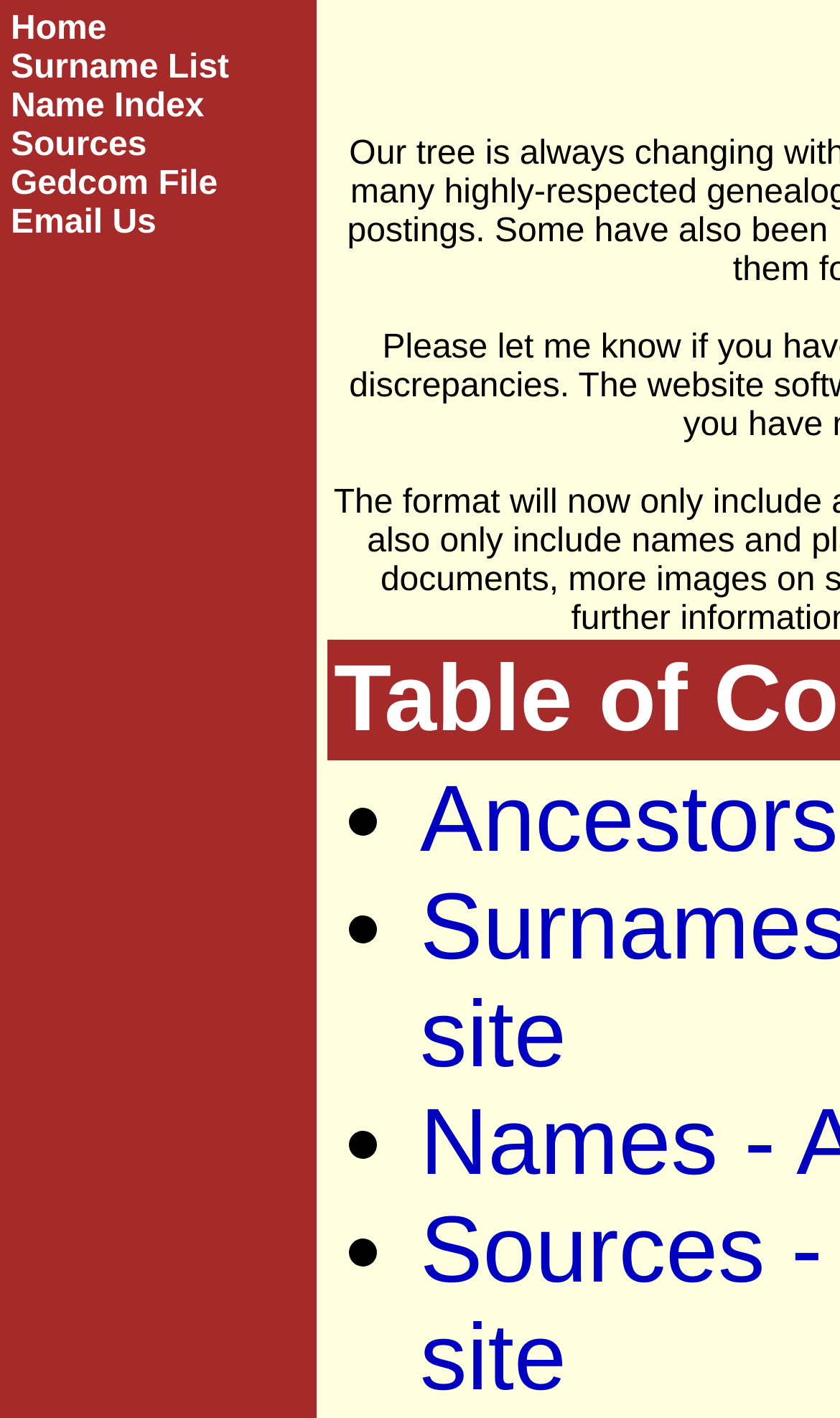Give a concise answer of one word or phrase to the question: 
What is the second item in the top navigation bar?

Surname List